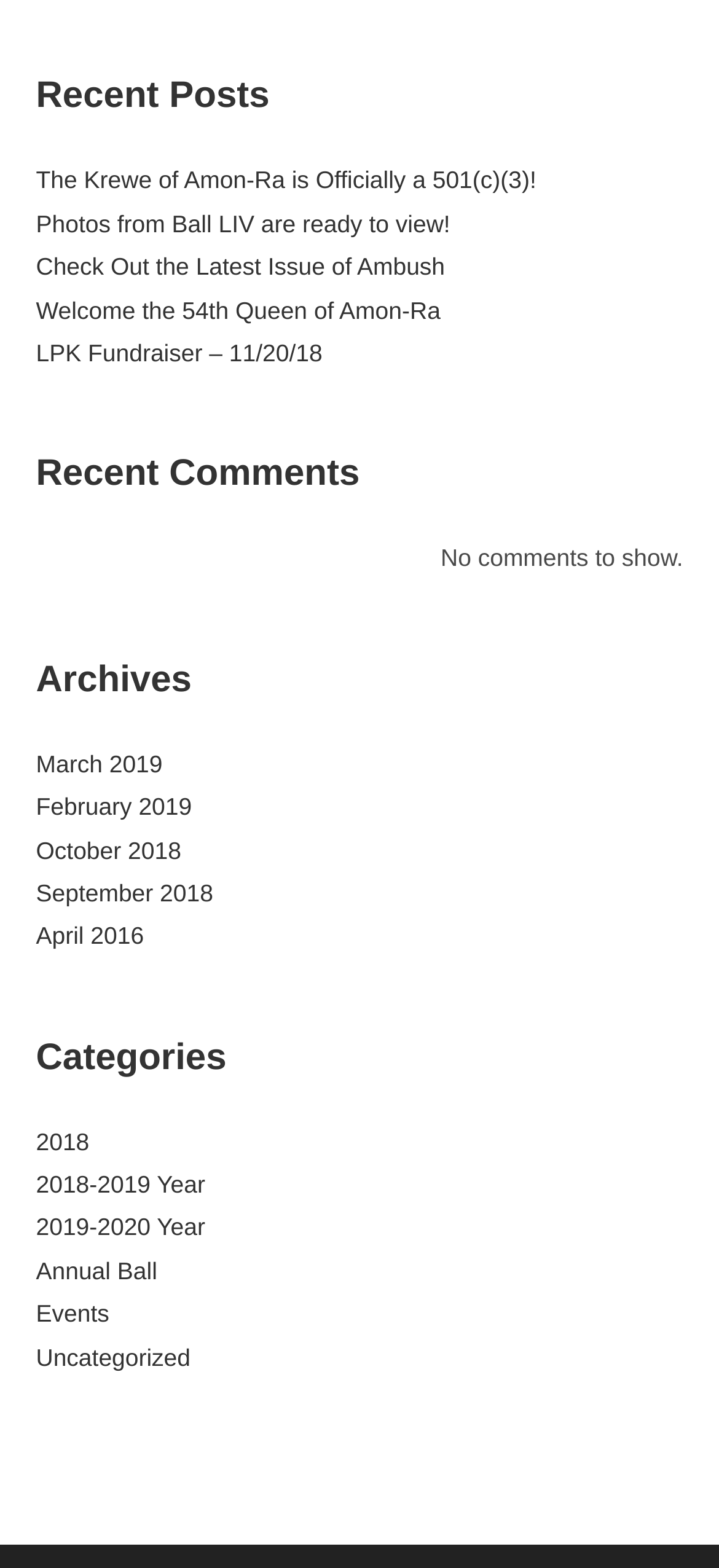Please locate the bounding box coordinates for the element that should be clicked to achieve the following instruction: "Check out photos from Ball LIV". Ensure the coordinates are given as four float numbers between 0 and 1, i.e., [left, top, right, bottom].

[0.05, 0.134, 0.626, 0.151]